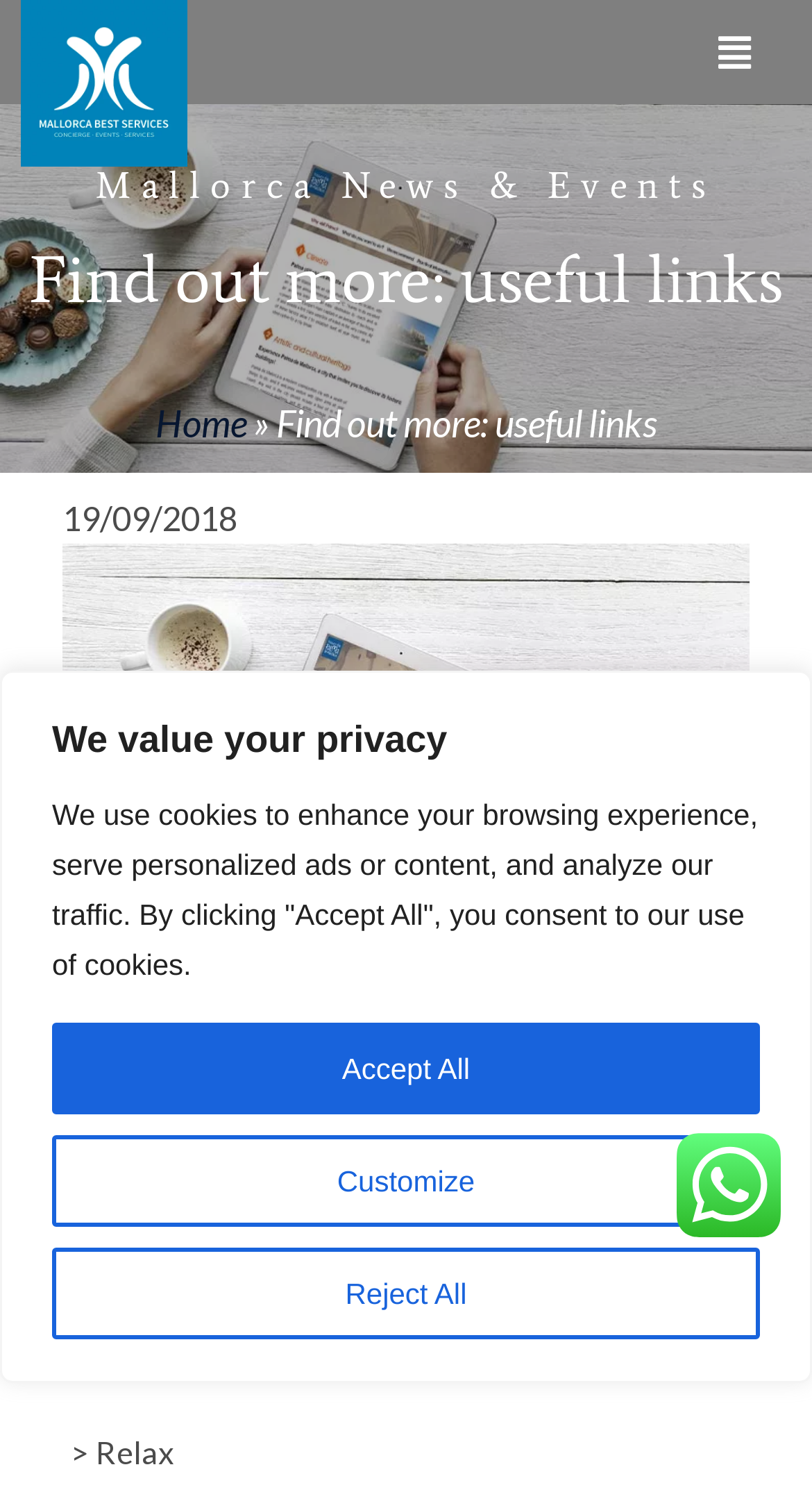Using the details from the image, please elaborate on the following question: What is the date displayed on the webpage?

I found the date '19/09/2018' displayed on the webpage, which is located below the 'Find out more: useful links' heading and above the 'SEARCH' button.